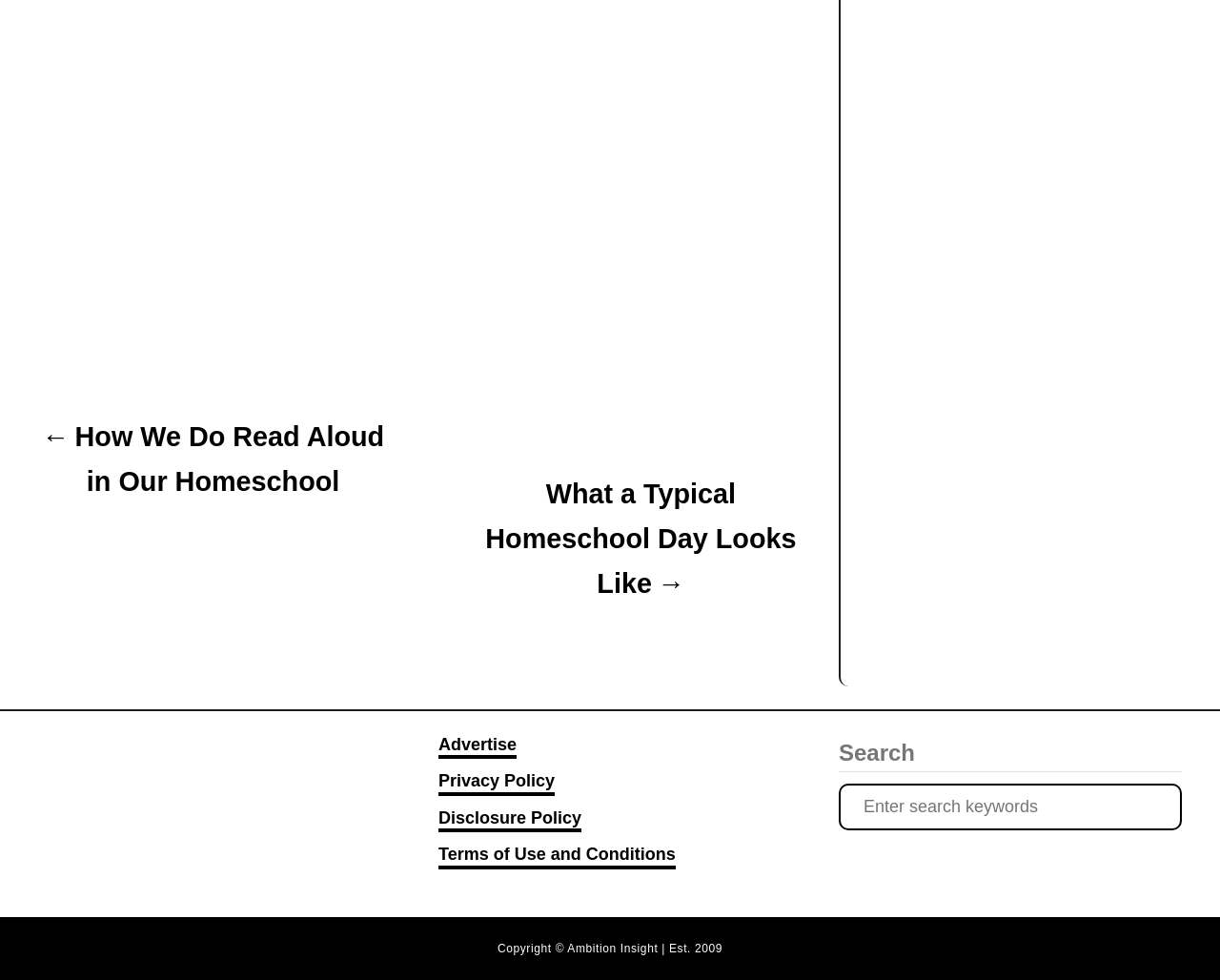Predict the bounding box of the UI element based on this description: "Terms of Use and Conditions".

[0.359, 0.861, 0.554, 0.887]